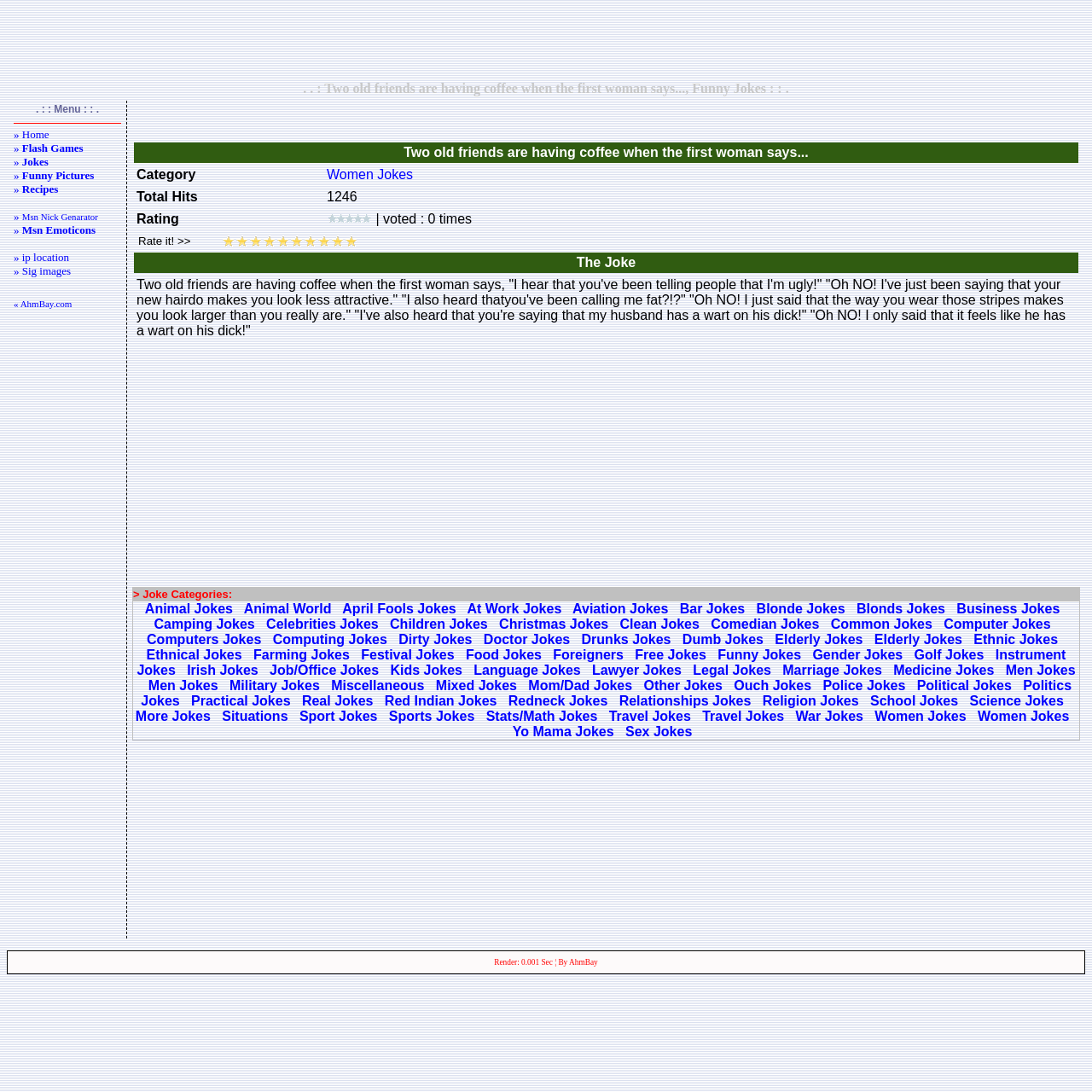How many points can you rate the joke?
Please provide a comprehensive answer based on the information in the image.

I found the rating options by looking at the 'Rate it!' section, where there are 10 point options ranging from 1 to 10, each with a corresponding link and image.